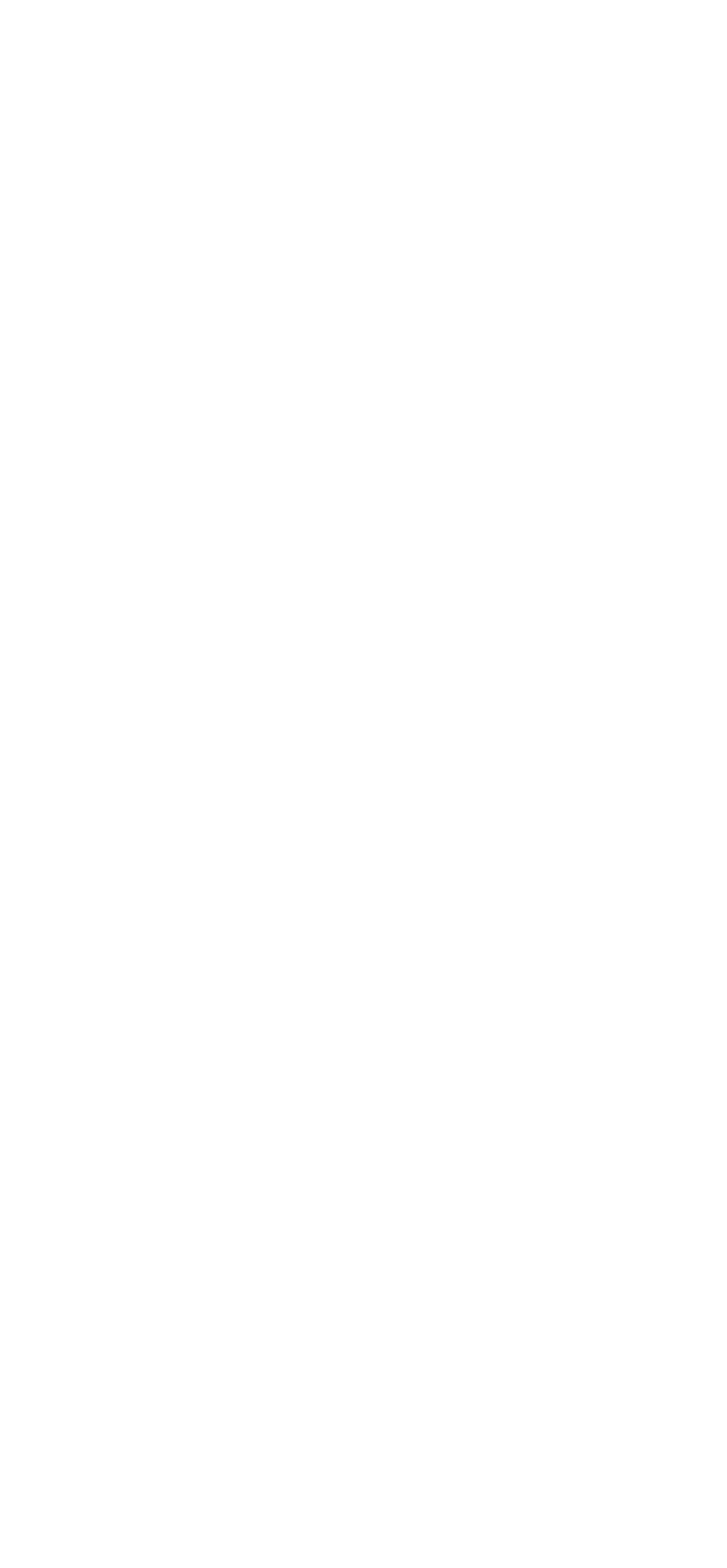Identify the bounding box coordinates of the clickable region necessary to fulfill the following instruction: "Learn about attic insulation". The bounding box coordinates should be four float numbers between 0 and 1, i.e., [left, top, right, bottom].

[0.131, 0.738, 0.869, 0.766]